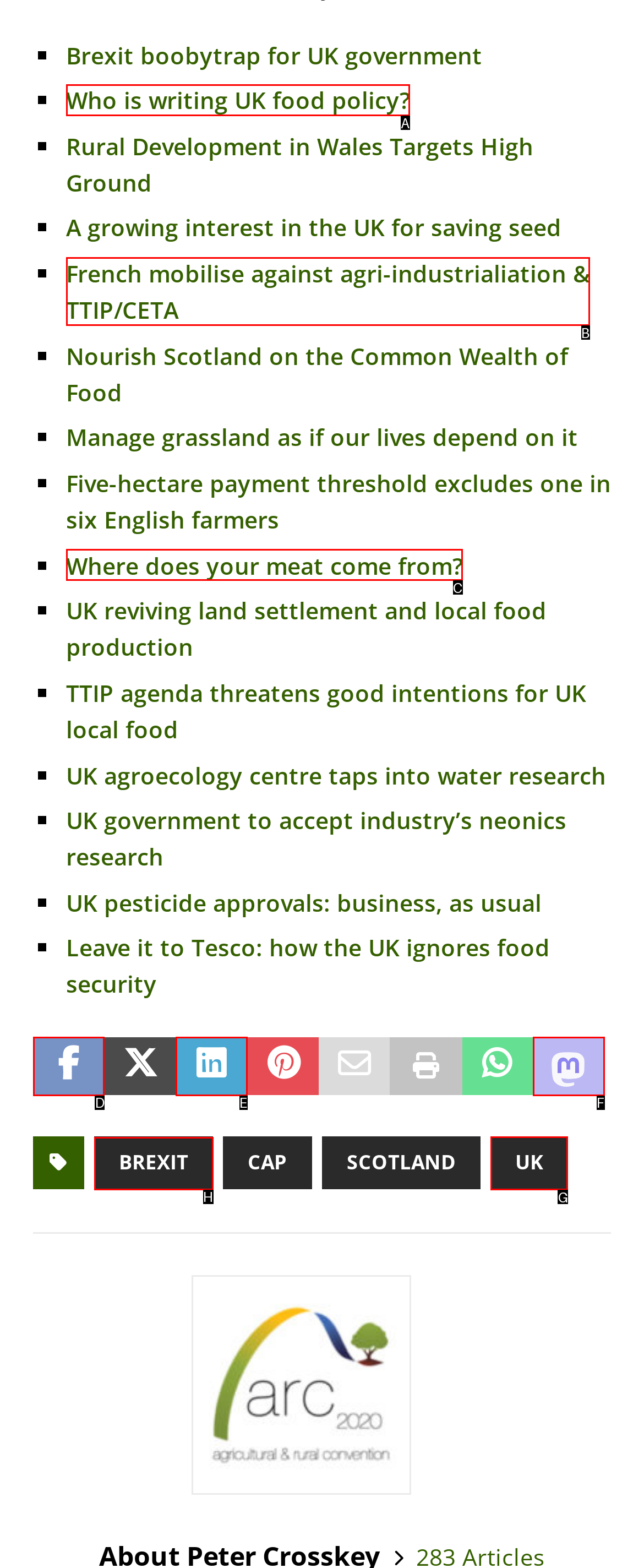Indicate the HTML element to be clicked to accomplish this task: Click on the link 'UK' Respond using the letter of the correct option.

G